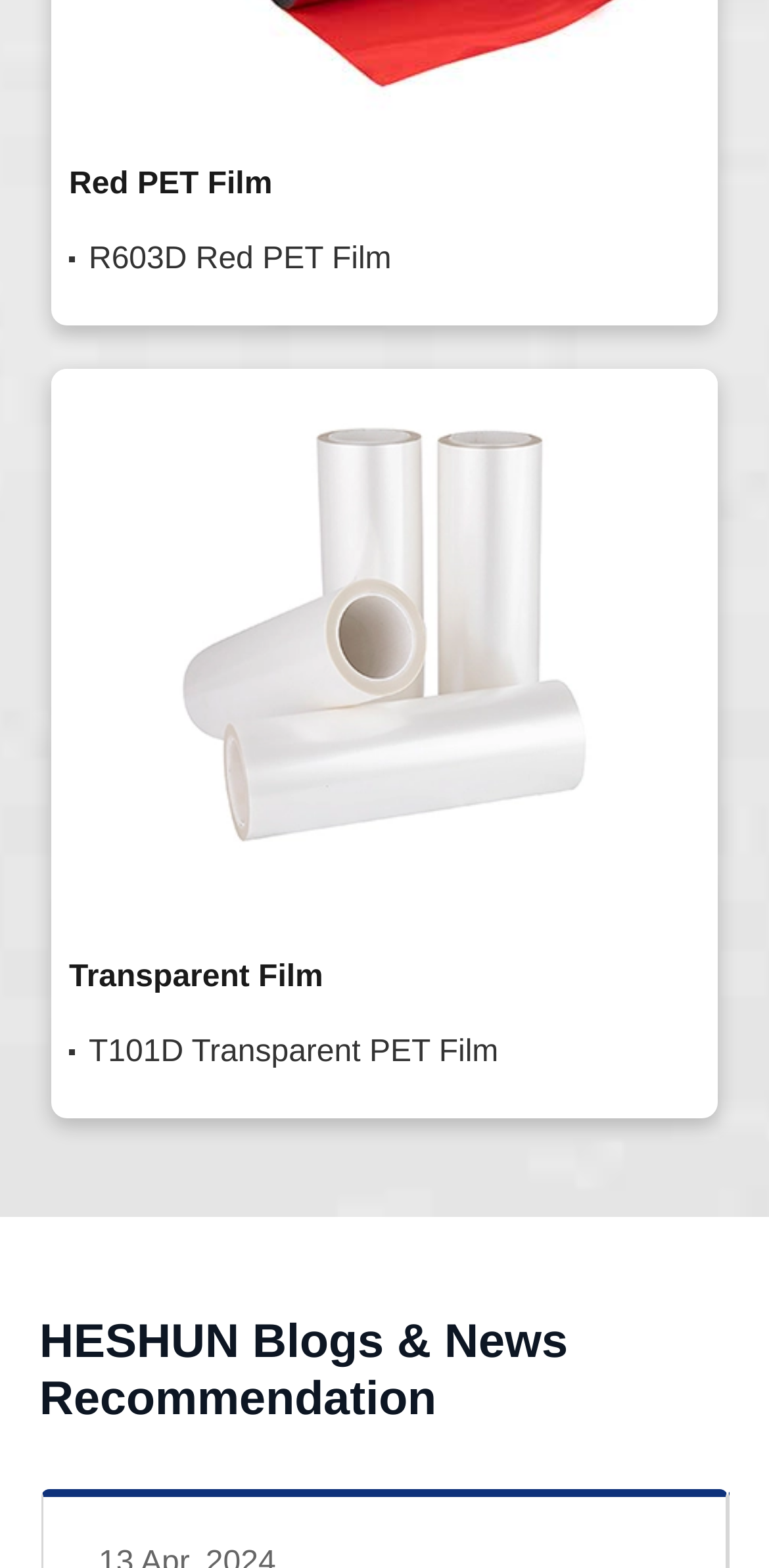Please provide the bounding box coordinates for the UI element as described: "HESHUN Blogs & News Recommendation". The coordinates must be four floats between 0 and 1, represented as [left, top, right, bottom].

[0.051, 0.839, 0.949, 0.912]